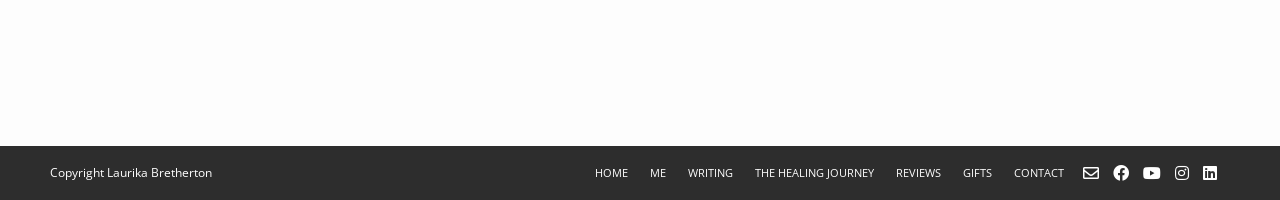Could you find the bounding box coordinates of the clickable area to complete this instruction: "contact the author"?

[0.787, 0.815, 0.837, 0.91]